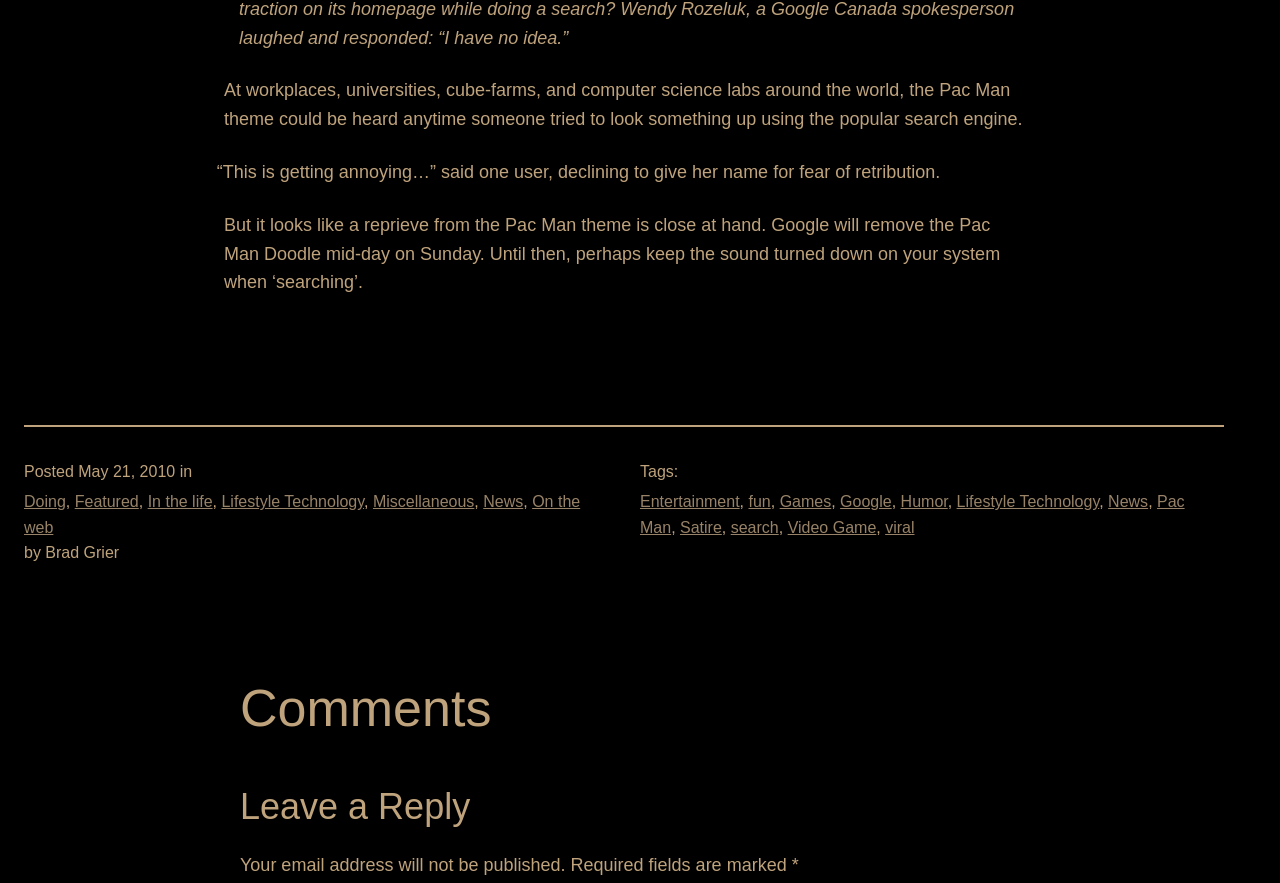Find and specify the bounding box coordinates that correspond to the clickable region for the instruction: "Go Home".

None